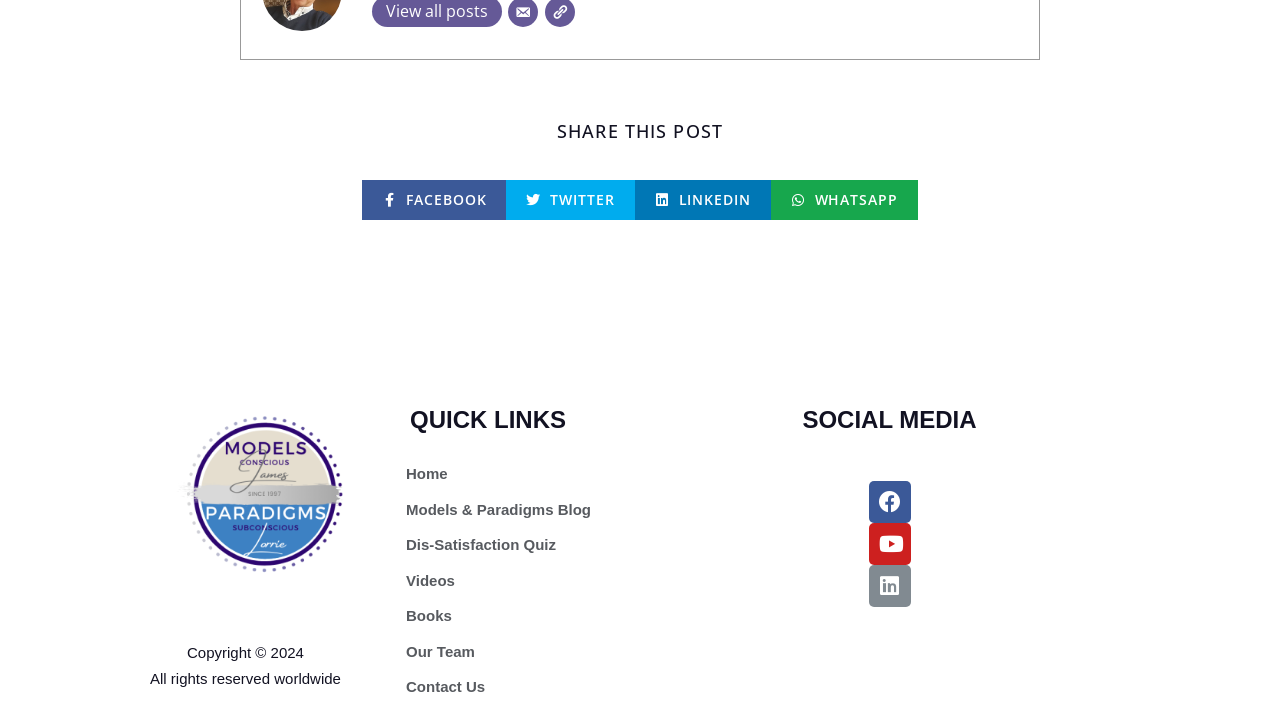What is the logo at the bottom left?
Please respond to the question thoroughly and include all relevant details.

The logo at the bottom left is for Models and Paradigms, which is likely the organization or company behind this webpage, as it is accompanied by a copyright notice and links to other pages.